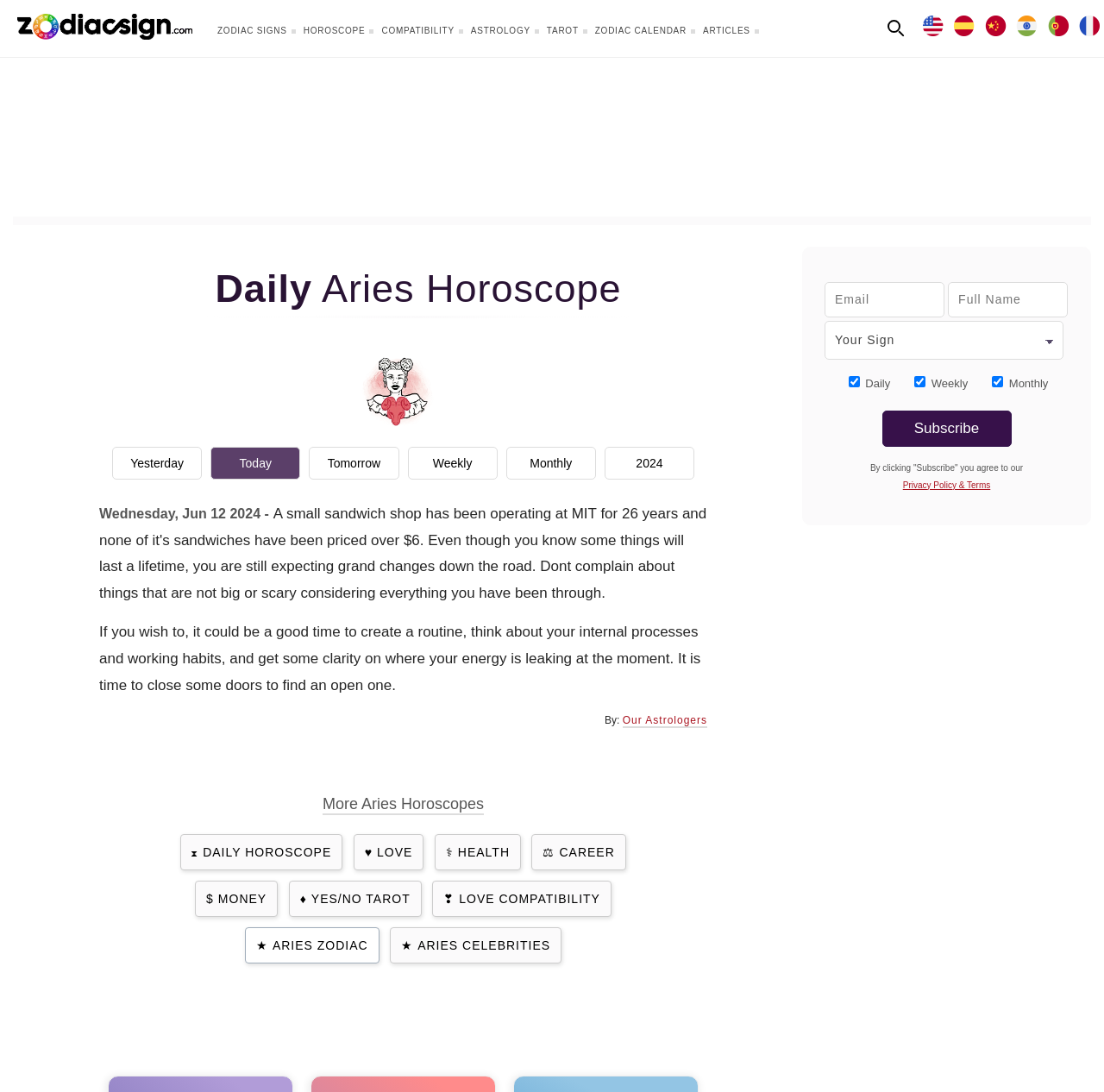Show me the bounding box coordinates of the clickable region to achieve the task as per the instruction: "Click on the 'Yesterday' link".

[0.102, 0.409, 0.183, 0.439]